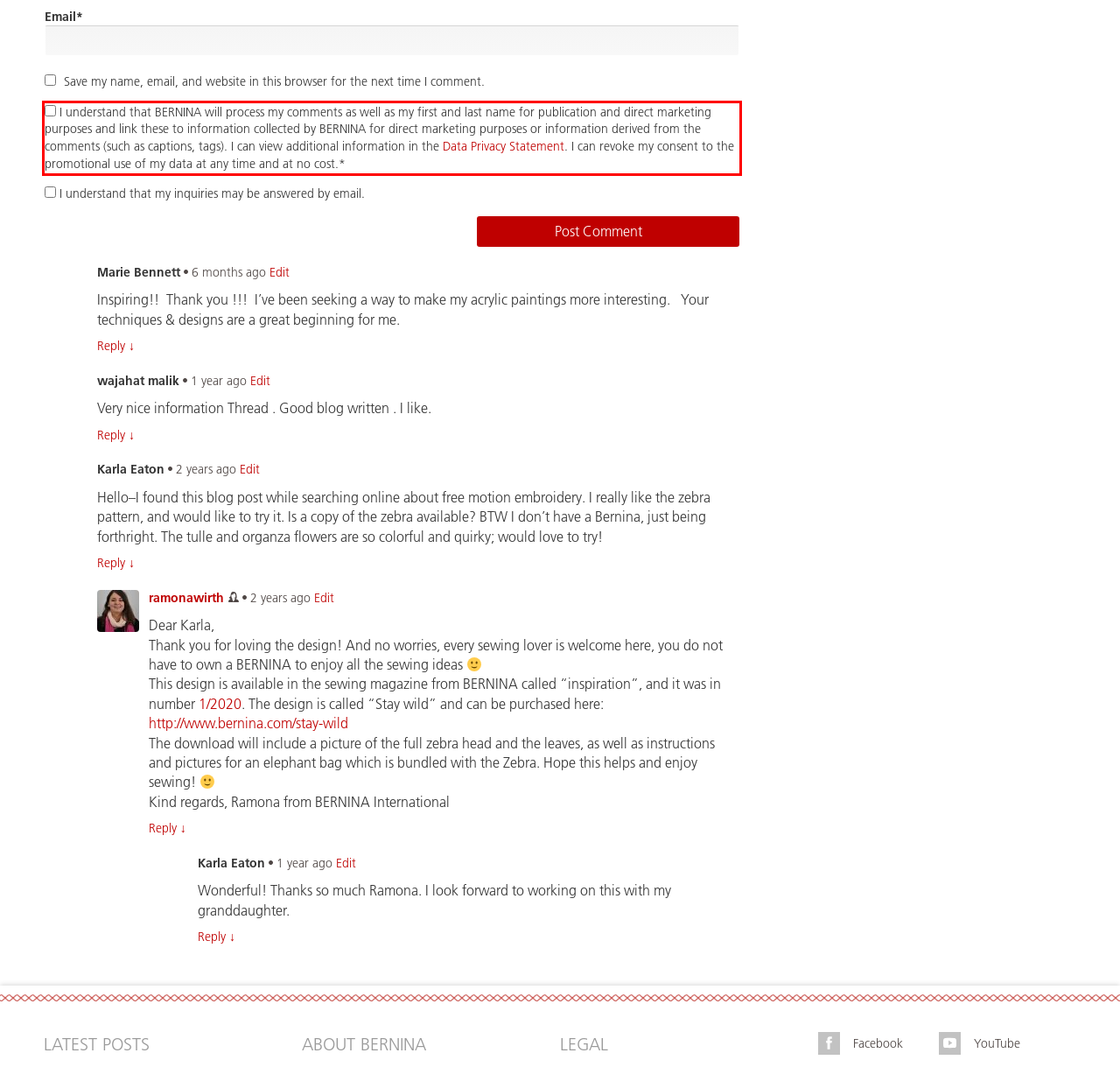You are provided with a screenshot of a webpage that includes a red bounding box. Extract and generate the text content found within the red bounding box.

I understand that BERNINA will process my comments as well as my first and last name for publication and direct marketing purposes and link these to information collected by BERNINA for direct marketing purposes or information derived from the comments (such as captions, tags). I can view additional information in the Data Privacy Statement. I can revoke my consent to the promotional use of my data at any time and at no cost.*